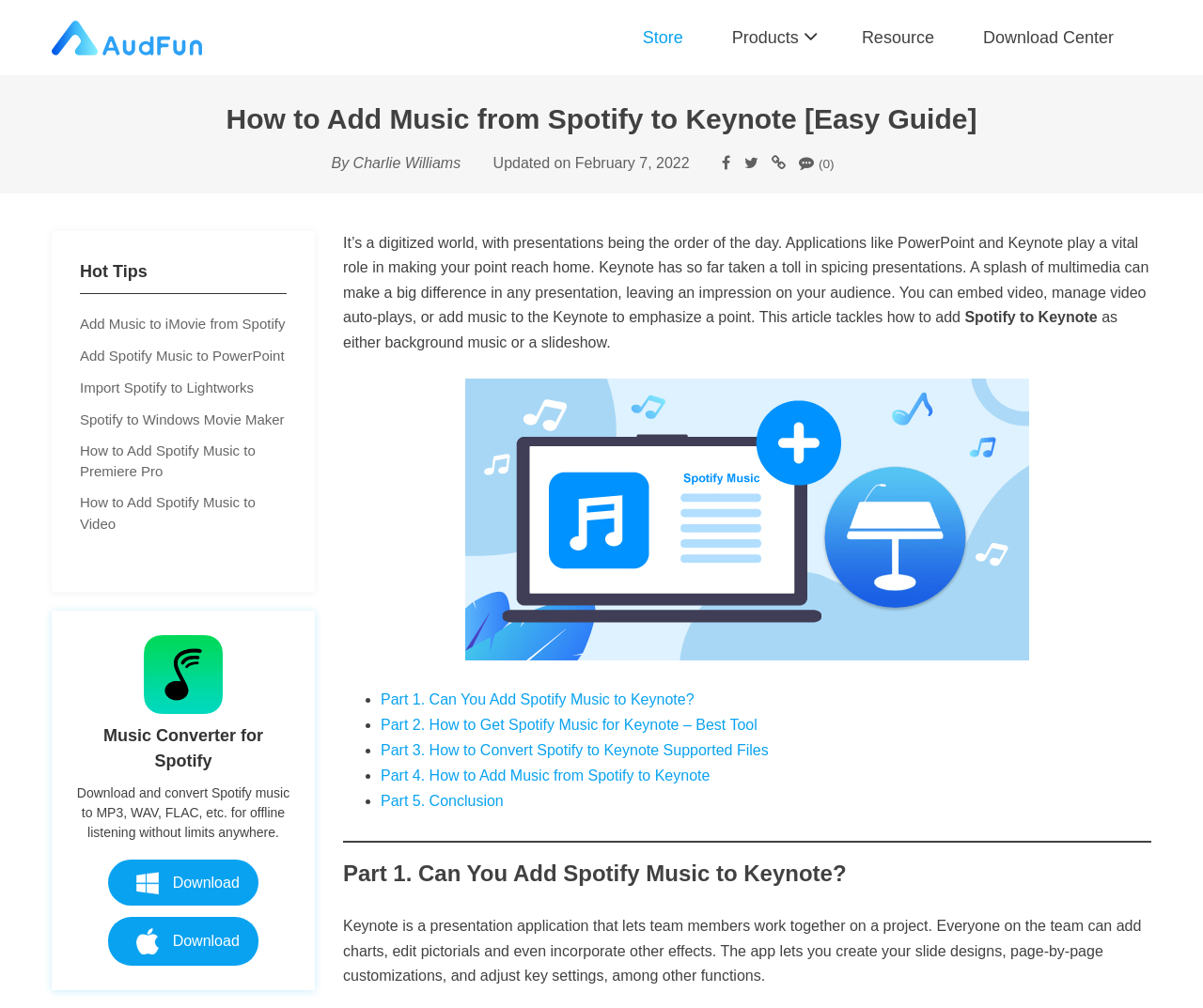Please provide a one-word or phrase answer to the question: 
What is the orientation of the separator element?

Horizontal